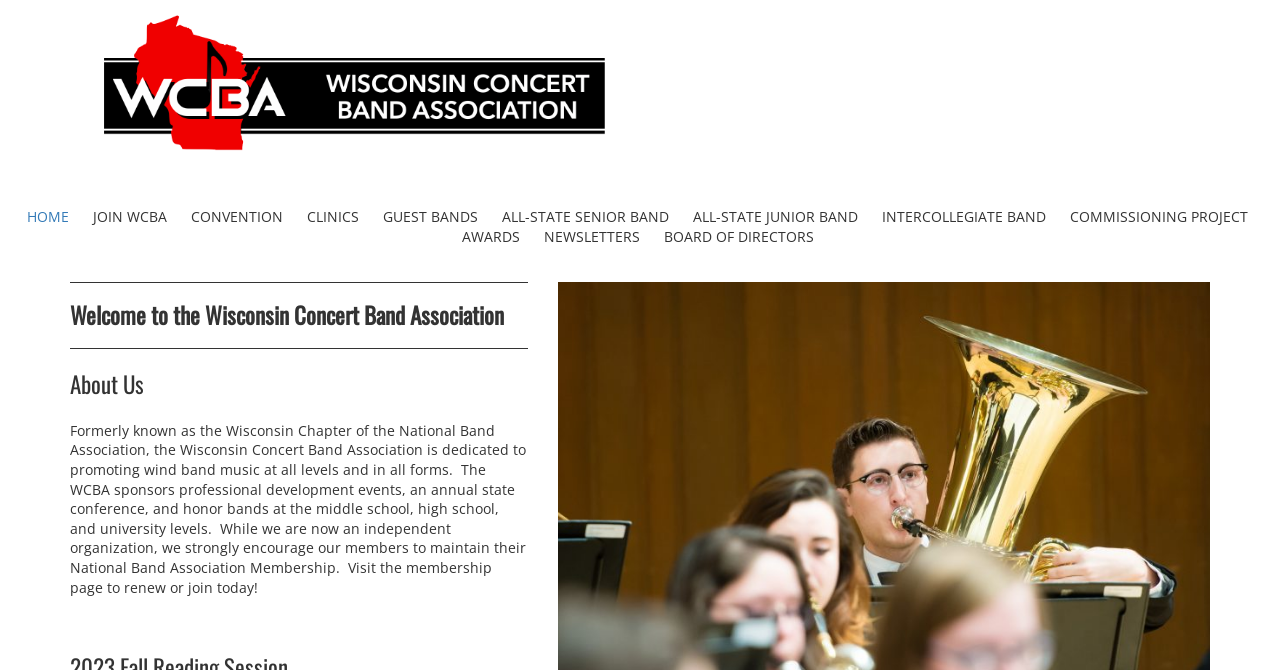Please identify the coordinates of the bounding box for the clickable region that will accomplish this instruction: "Read the NEWSLETTERS".

[0.421, 0.338, 0.504, 0.367]